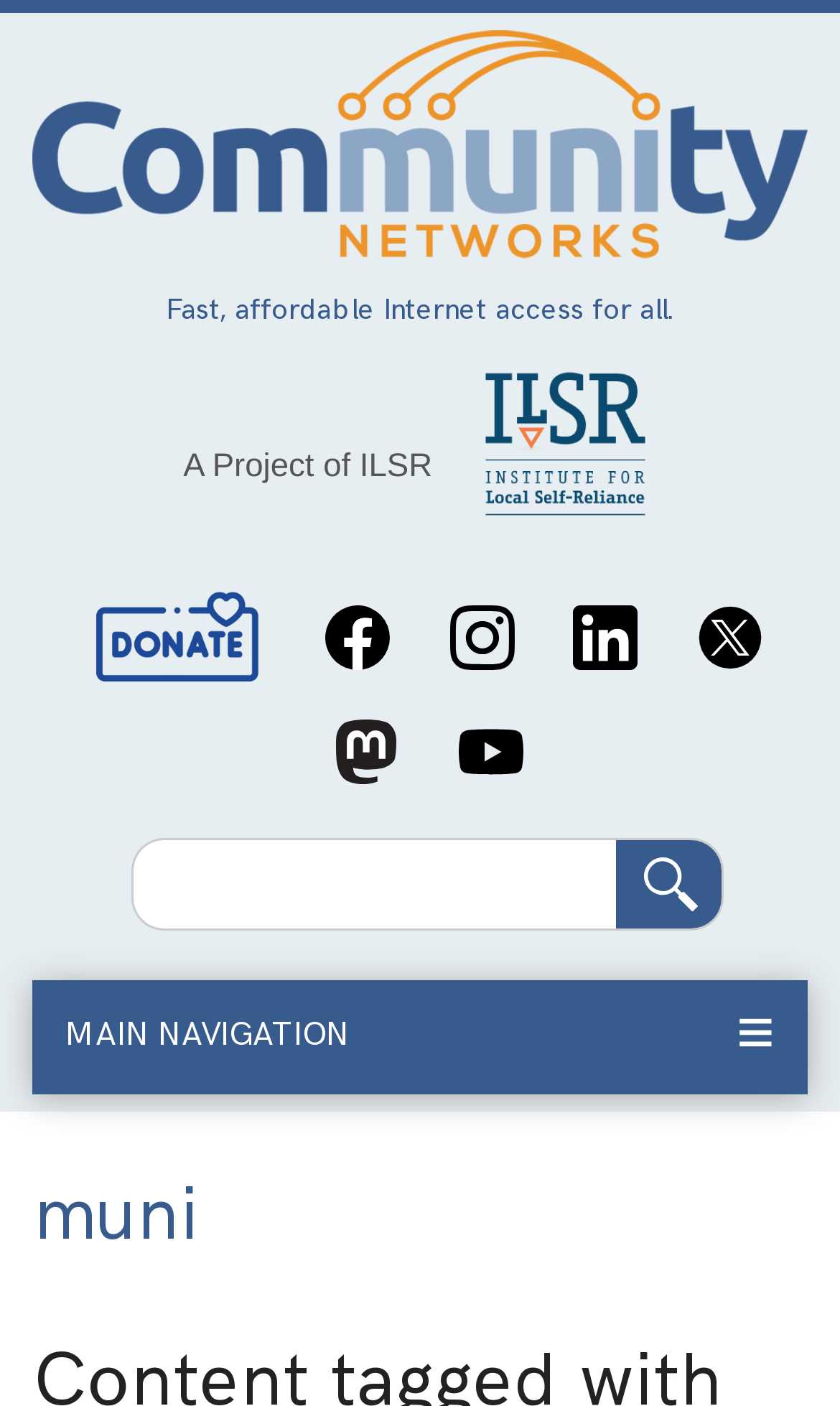Can you find the bounding box coordinates for the element that needs to be clicked to execute this instruction: "Visit the Facebook page"? The coordinates should be given as four float numbers between 0 and 1, i.e., [left, top, right, bottom].

[0.362, 0.415, 0.49, 0.492]